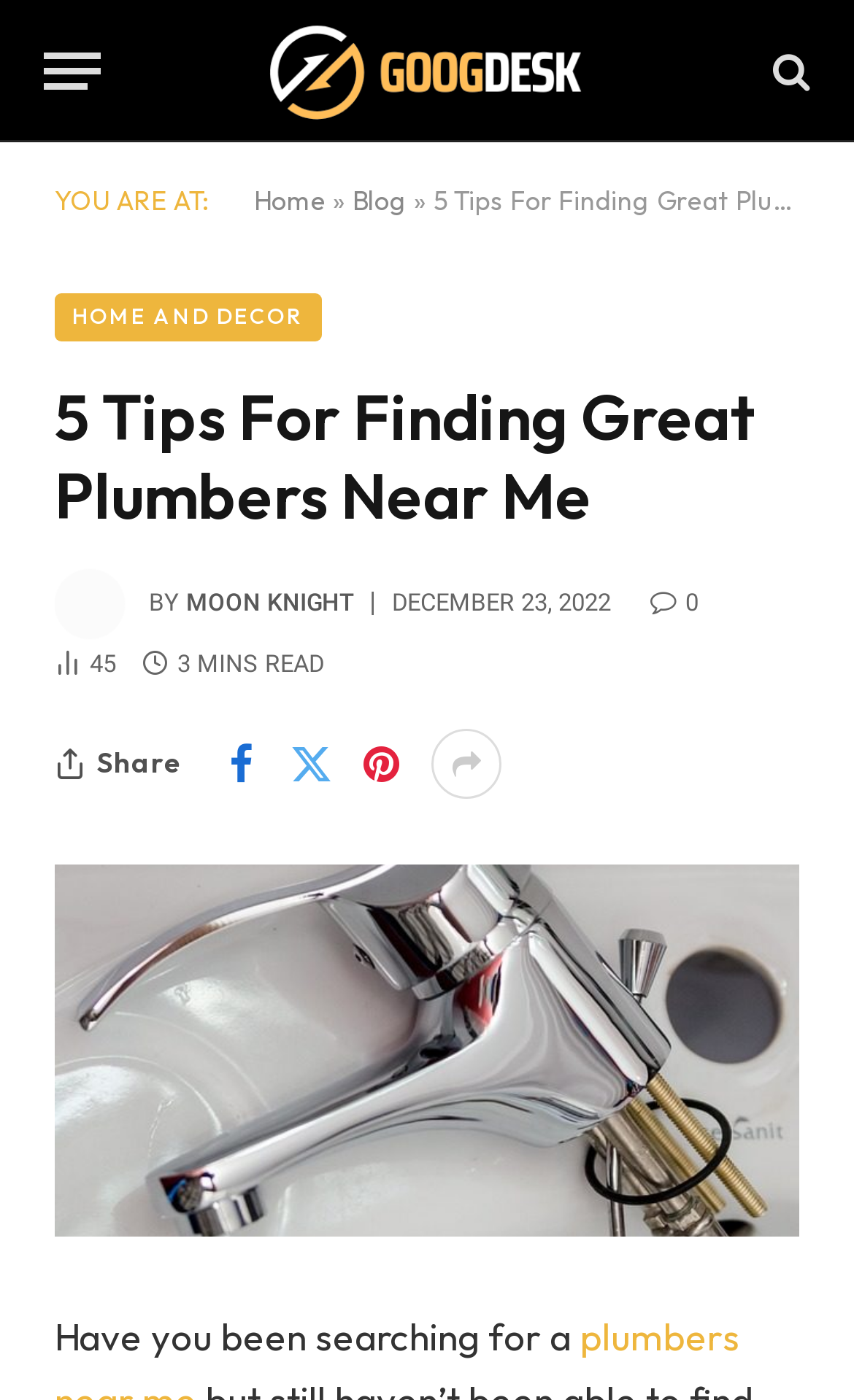What is the category of the article?
Please provide an in-depth and detailed response to the question.

I found the category of the article by looking at the link with the text 'HOME AND DECOR', which indicates that the article belongs to this category.